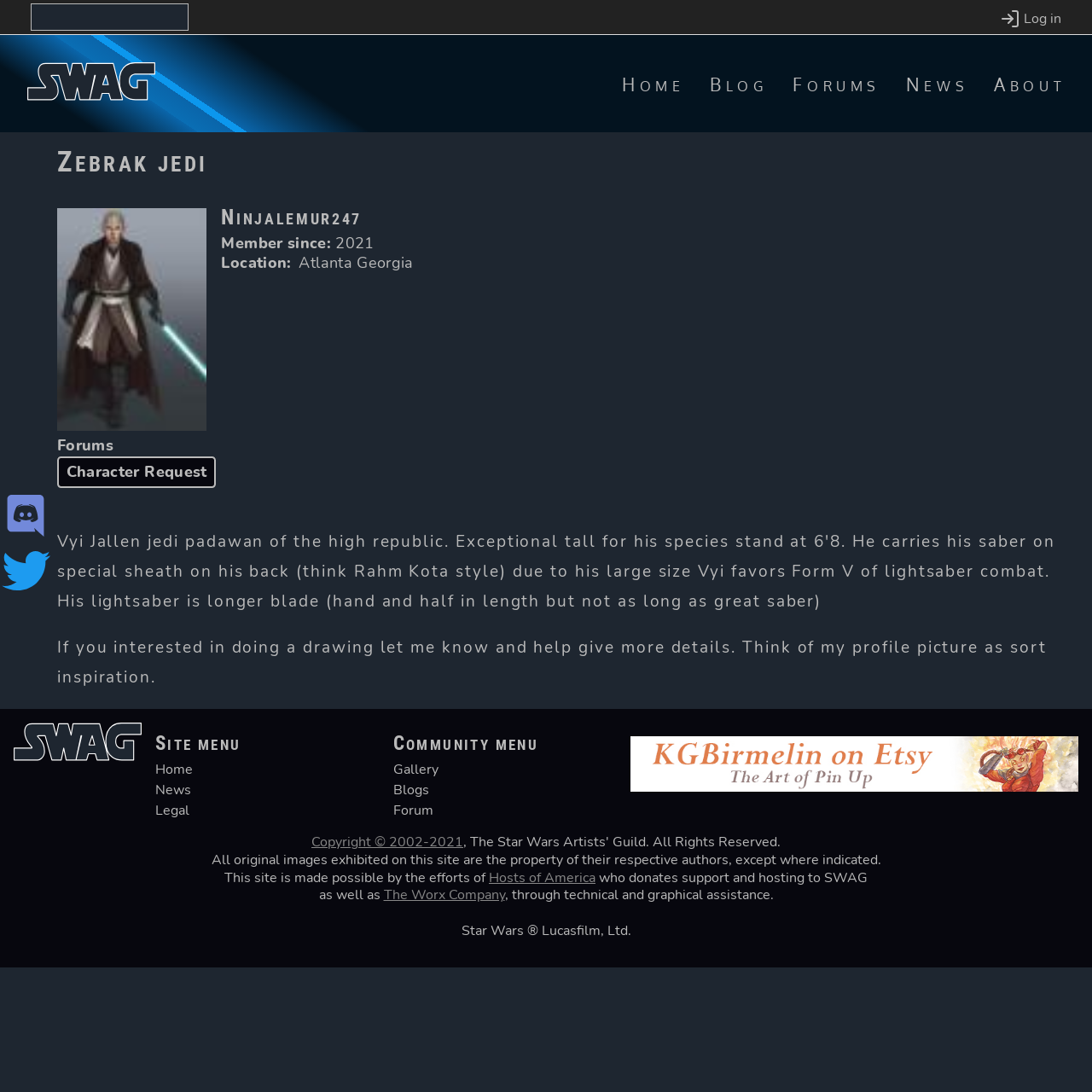Describe all the key features of the webpage in detail.

This webpage is about a Star Wars fan art community, specifically showcasing a character named Zebrak Jedi, a Padawan of the High Republic. The page has a navigation menu at the top right corner, with links to log in, home, blog, forums, and news. Below the navigation menu, there is a search bar with a "Search" button.

The main content area is divided into two sections. The left section has a profile picture of the user Ninjalemur247, with links to their profile and a character request forum. Below the profile picture, there is a brief description of the user, including their membership since 2021 and location in Atlanta, Georgia.

The right section of the main content area has a heading "Zebrak Jedi" and a brief description of the character, mentioning that they are exceptionally tall for their species, standing at 6'8", and carry their saber on a special sheath on their back, similar to Rahm Kota's style.

There are also links to join the community on Discord and follow them on Twitter, accompanied by images. At the bottom of the page, there are links to the site menu, community menu, and copyright information, along with a statement about the ownership of original images and a thank-you note to the site's hosts and supporters.